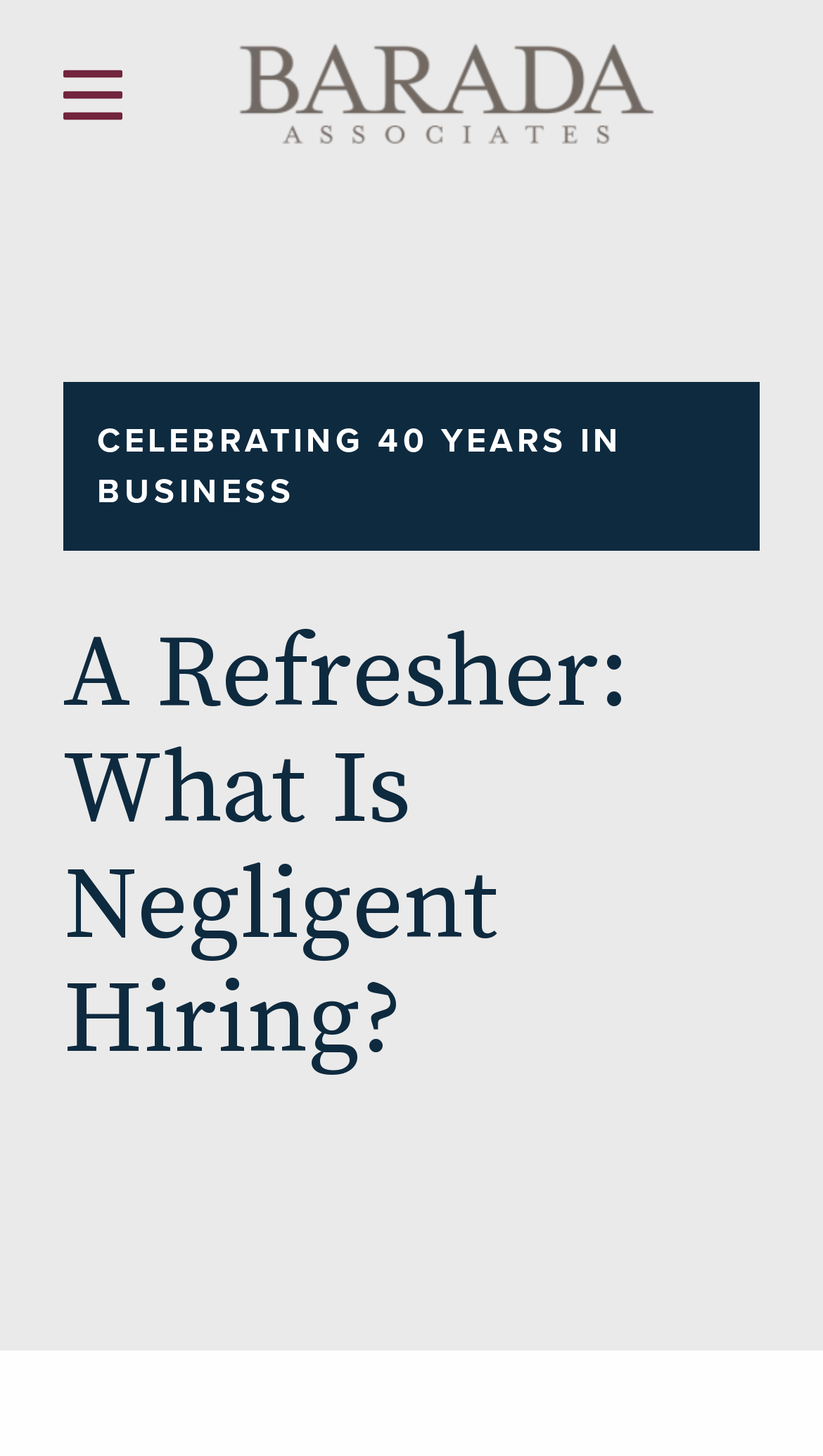What is the theme of the webpage?
Answer with a single word or phrase, using the screenshot for reference.

Background checks